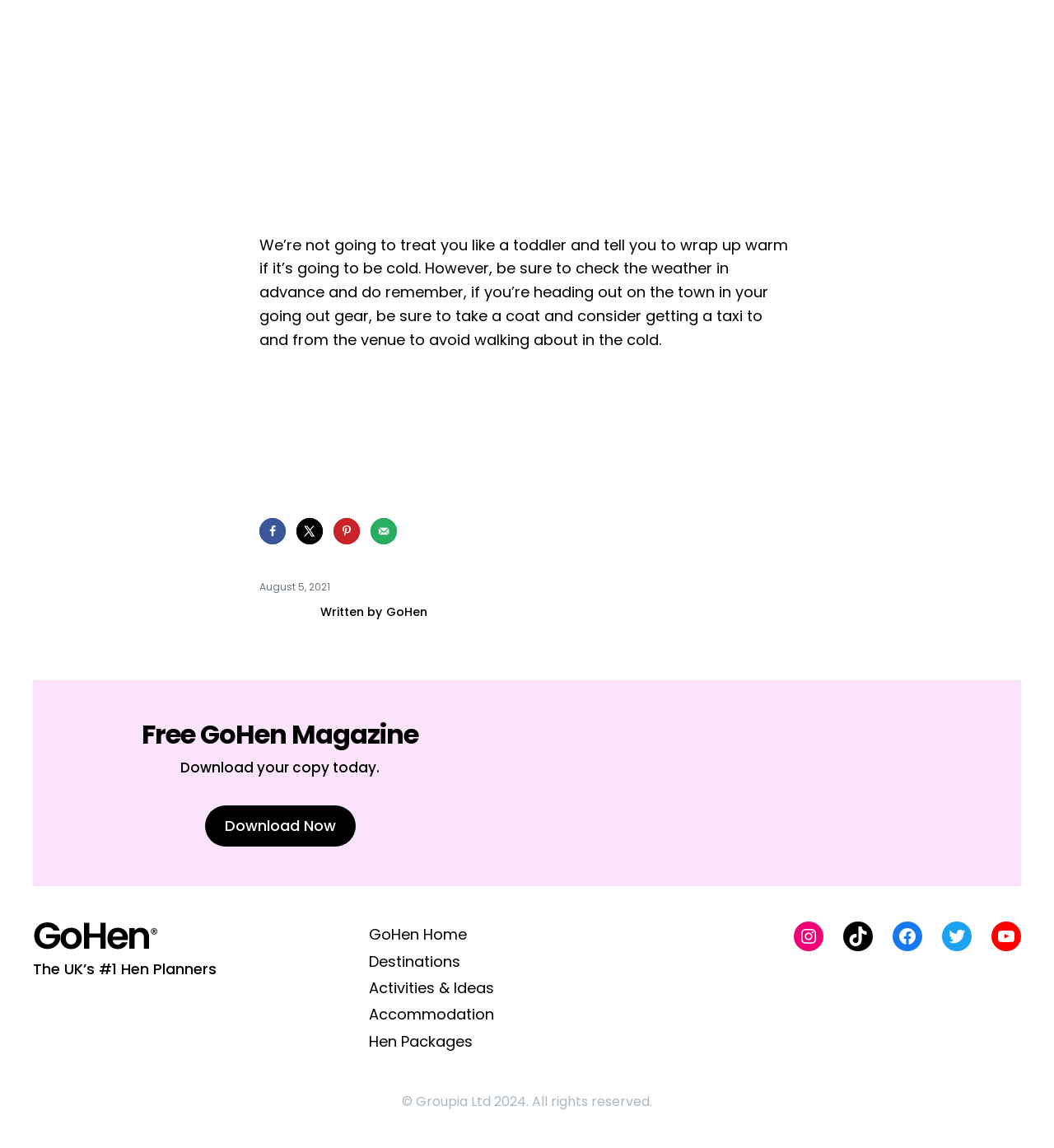Provide a short answer using a single word or phrase for the following question: 
What is the theme of the magazine?

Hen